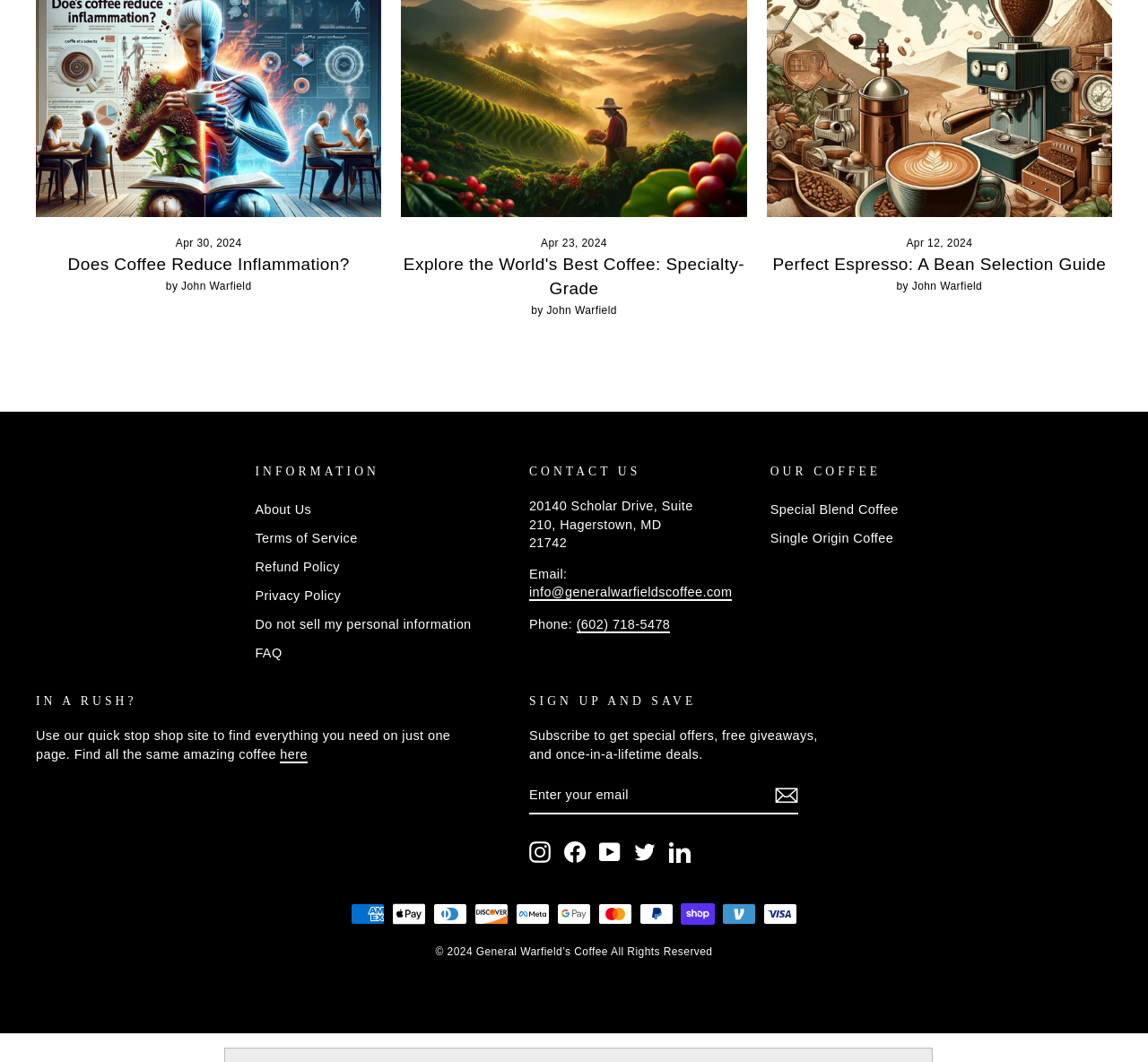Can you pinpoint the bounding box coordinates for the clickable element required for this instruction: "Click the 'What’s new – ‘fix’ that years of service figure' link"? The coordinates should be four float numbers between 0 and 1, i.e., [left, top, right, bottom].

None